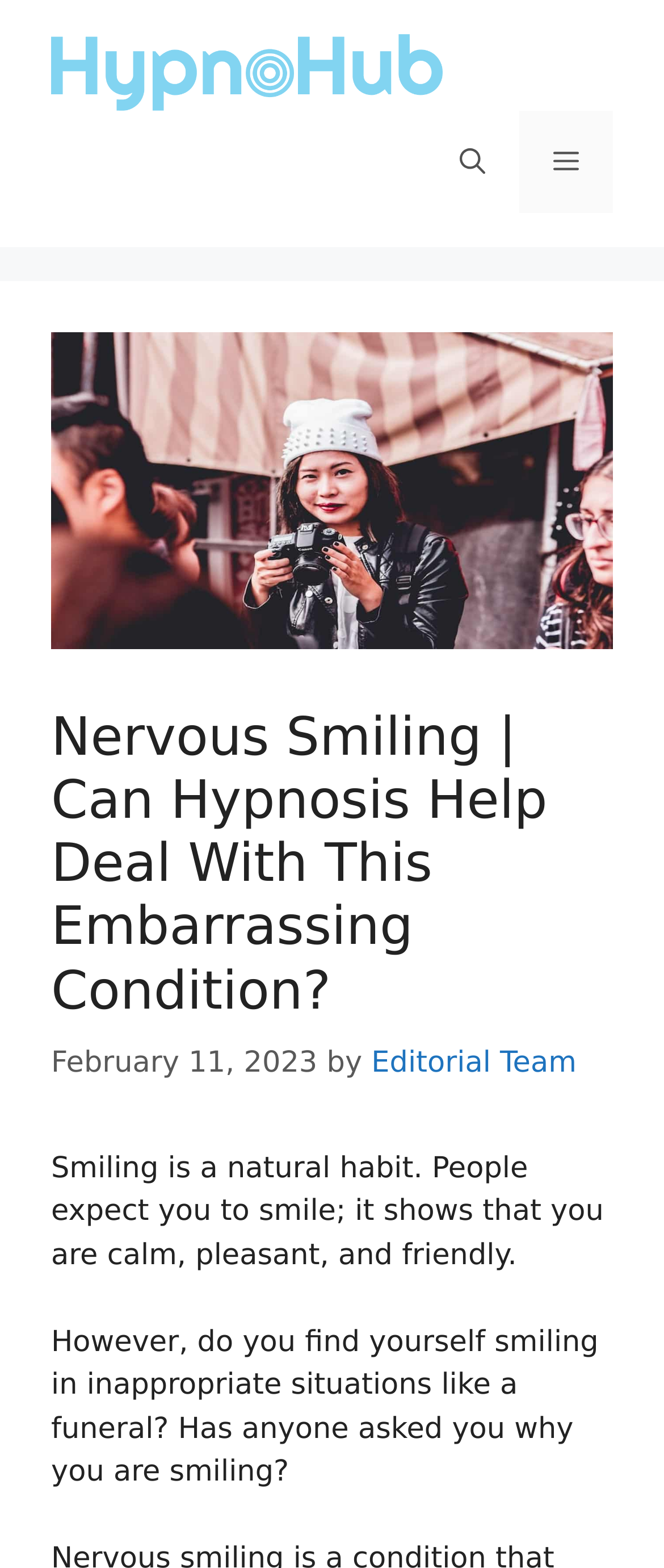Explain the webpage's layout and main content in detail.

The webpage is about nervous smiling, an involuntary reaction, and how to overcome it. At the top of the page, there is a banner with the site's name, "HYPNOHUB", accompanied by an image of the logo. To the right of the logo, there is a navigation menu with a "Mobile Toggle" button and a "Menu" button that expands to reveal the primary menu.

Below the banner, there is a large image of a woman with a cap holding a camera, taking up most of the width of the page. Above the image, there is a header section with a heading that reads "Nervous Smiling | Can Hypnosis Help Deal With This Embarrassing Condition?" followed by the date "February 11, 2023" and the author's name, "Editorial Team".

The main content of the page starts below the image, with a paragraph of text that explains that smiling is a natural habit, but sometimes people may find themselves smiling in inappropriate situations. The text continues, asking the reader if they have experienced nervous smiling and if others have asked them why they are smiling.